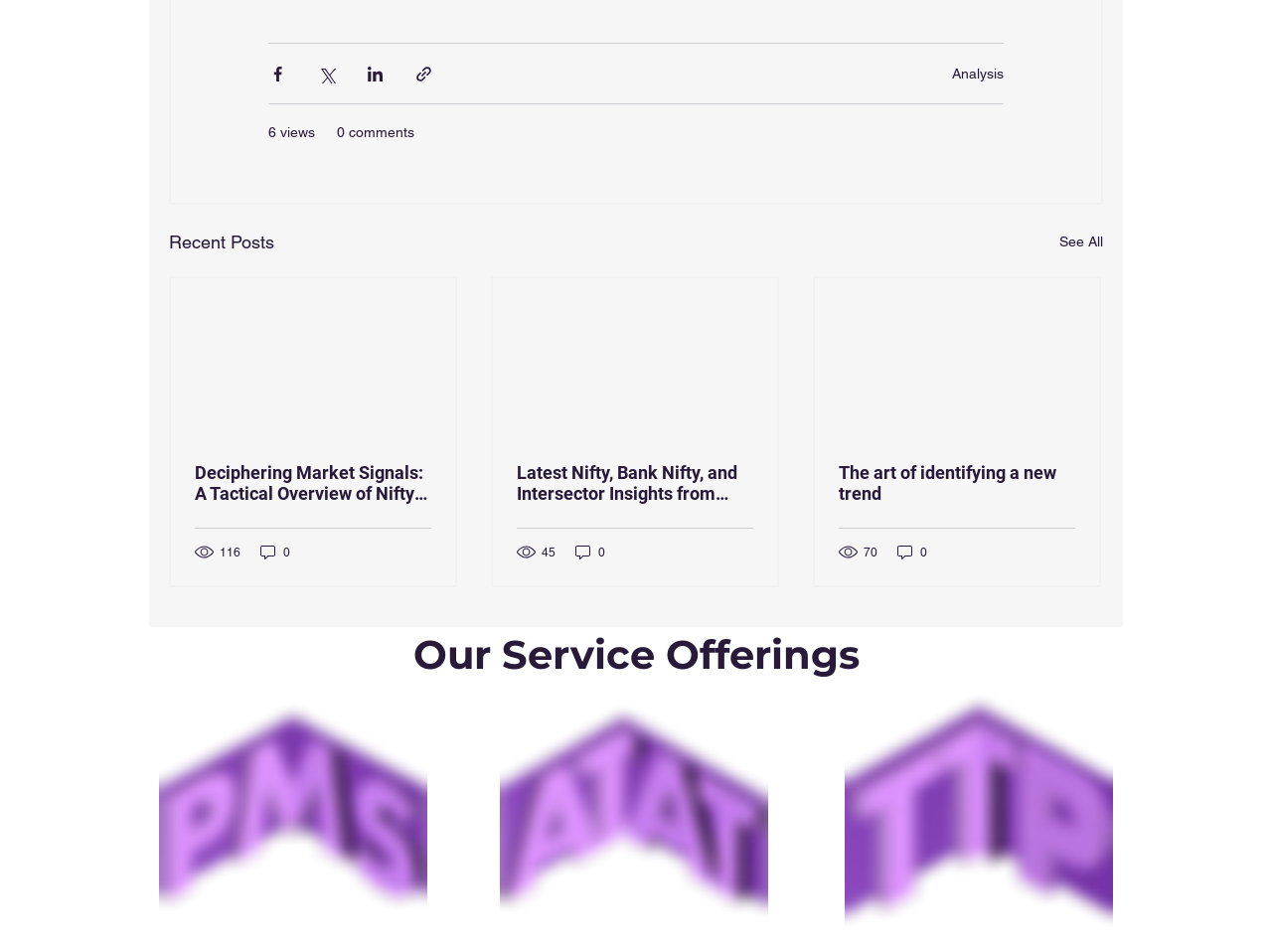Find the bounding box coordinates for the area that should be clicked to accomplish the instruction: "See all recent posts".

[0.833, 0.239, 0.867, 0.269]